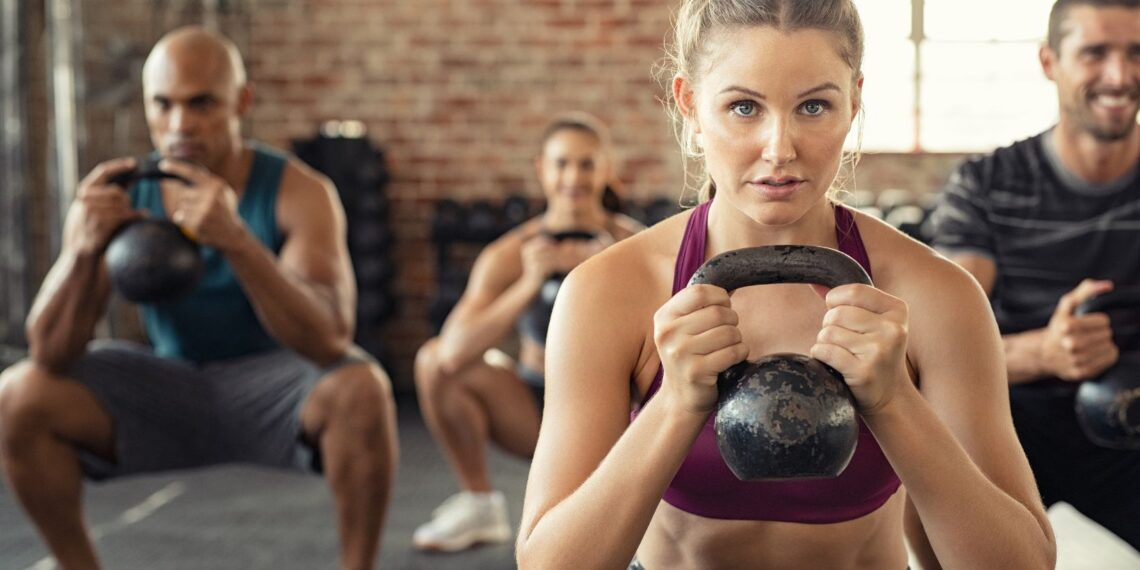Explain in detail what you see in the image.

In an energetic fitness class, a focused woman grips a kettlebell, embodying determination and strength. She is positioned at the forefront of the image, showcasing a confident expression as she prepares to perform her workout. Behind her, two fellow participants—one man and one woman—are engaged in similar exercises, creating a sense of camaraderie and shared motivation in the atmosphere. The backdrop features textured brick walls and an array of weights, enhancing the gym's dynamic environment. This image encapsulates the essence of teamwork and personal achievement within a fitness journey, emphasizing the importance of community support in reaching fitness goals.